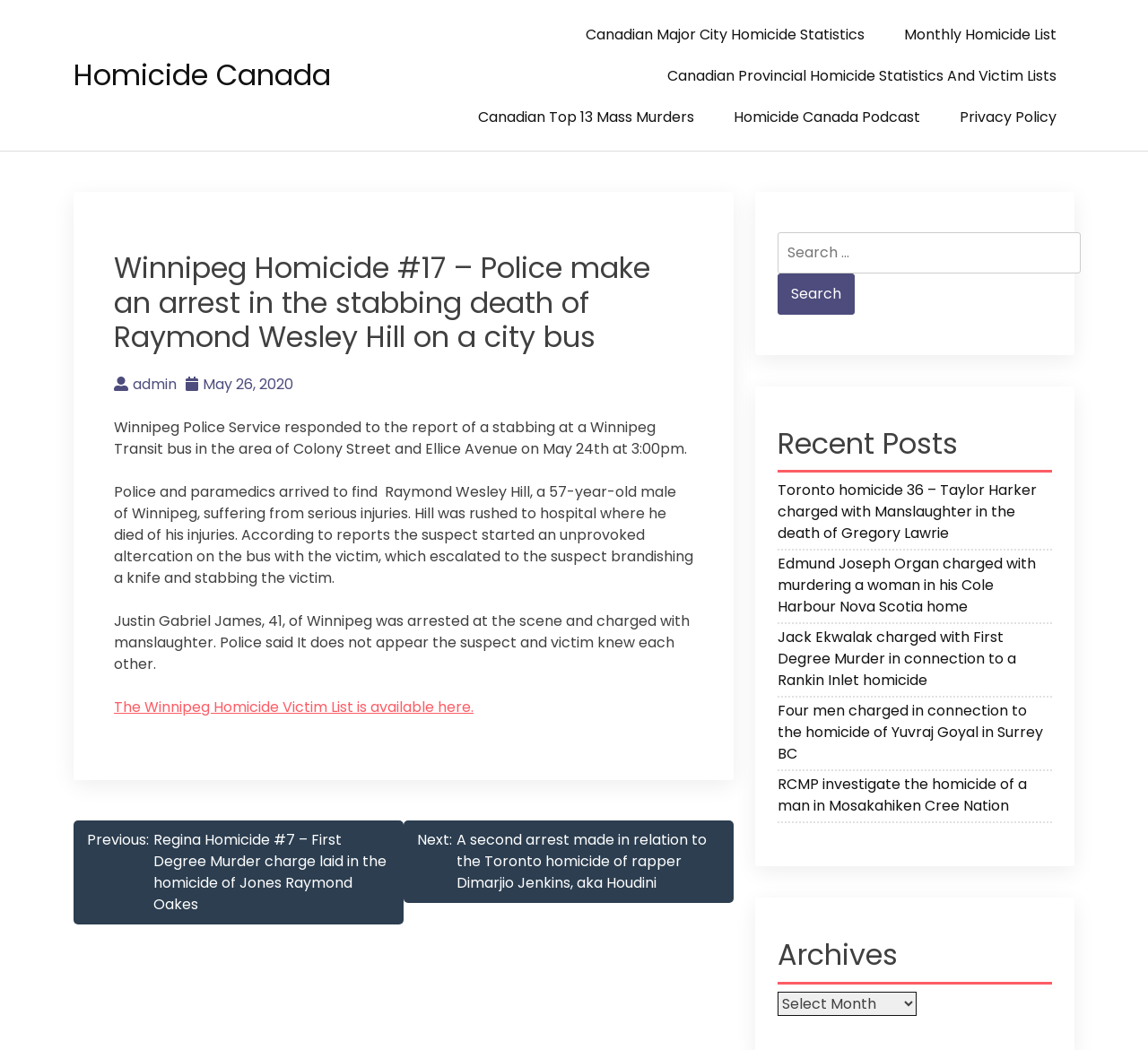Identify the bounding box coordinates of the HTML element based on this description: "Privacy Policy".

[0.82, 0.091, 0.936, 0.131]